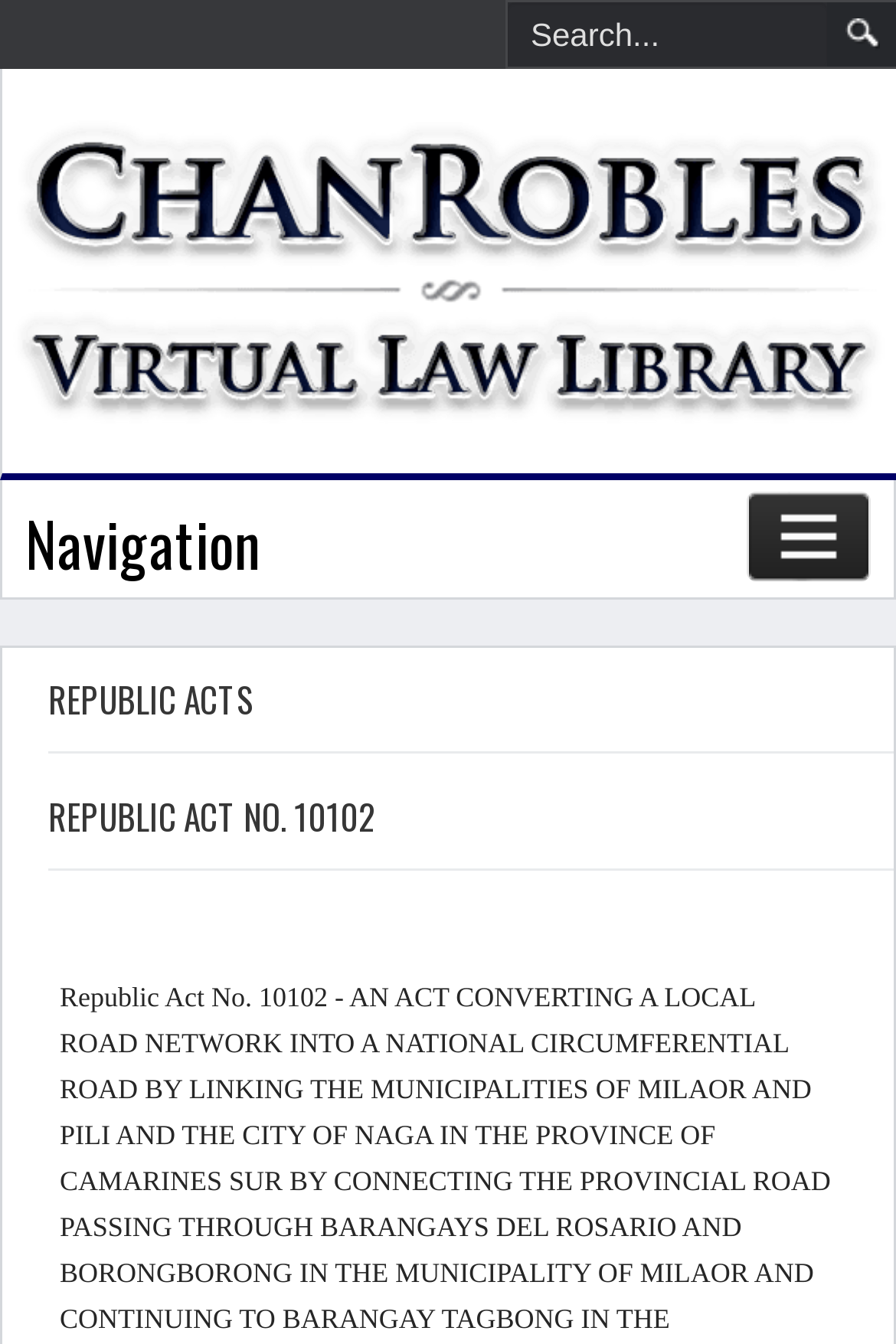Predict the bounding box for the UI component with the following description: "Republic Act No. 10102".

[0.054, 0.588, 0.421, 0.626]